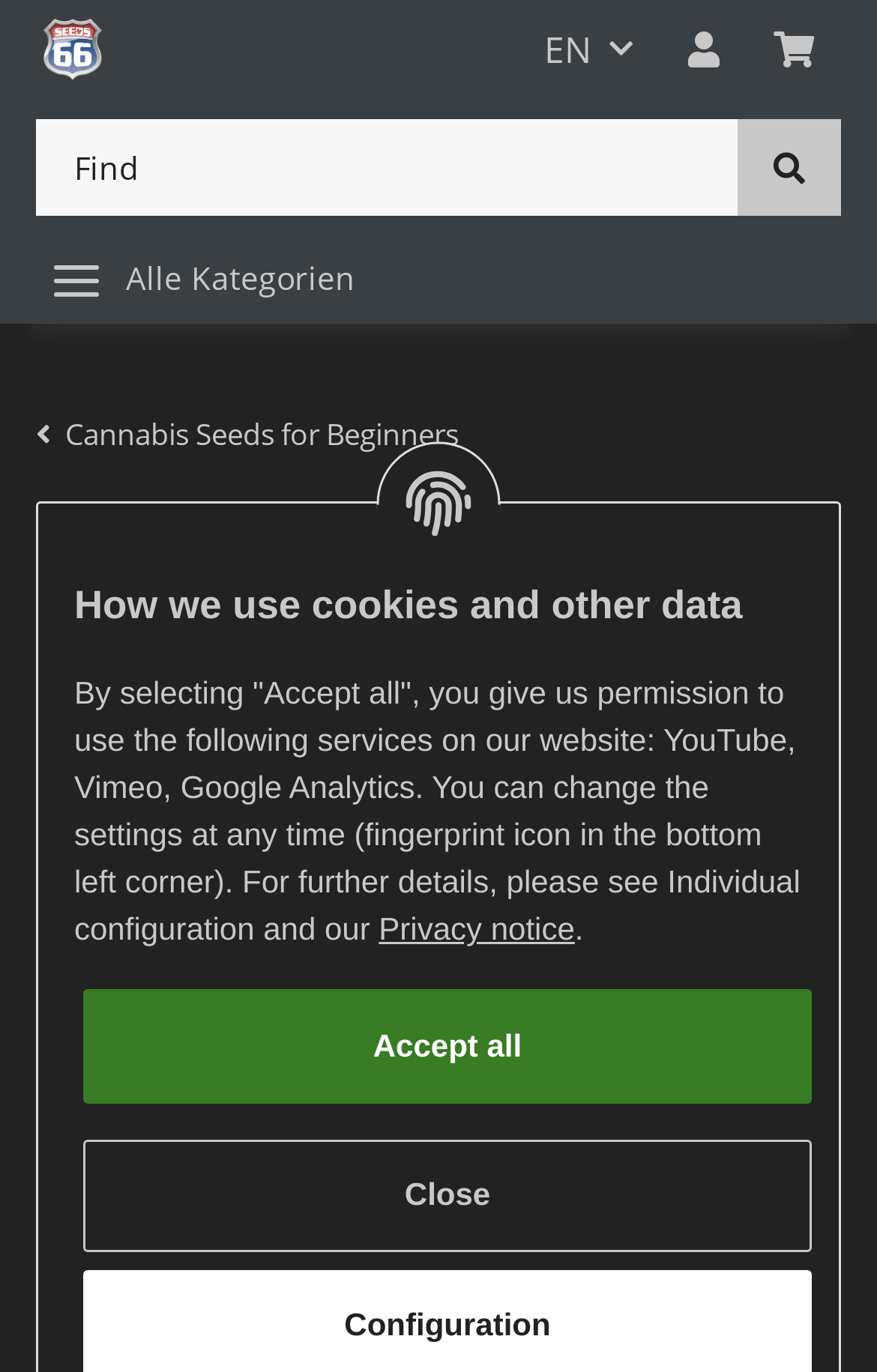Please find the bounding box coordinates of the clickable region needed to complete the following instruction: "Select language". The bounding box coordinates must consist of four float numbers between 0 and 1, i.e., [left, top, right, bottom].

[0.59, 0.004, 0.754, 0.069]